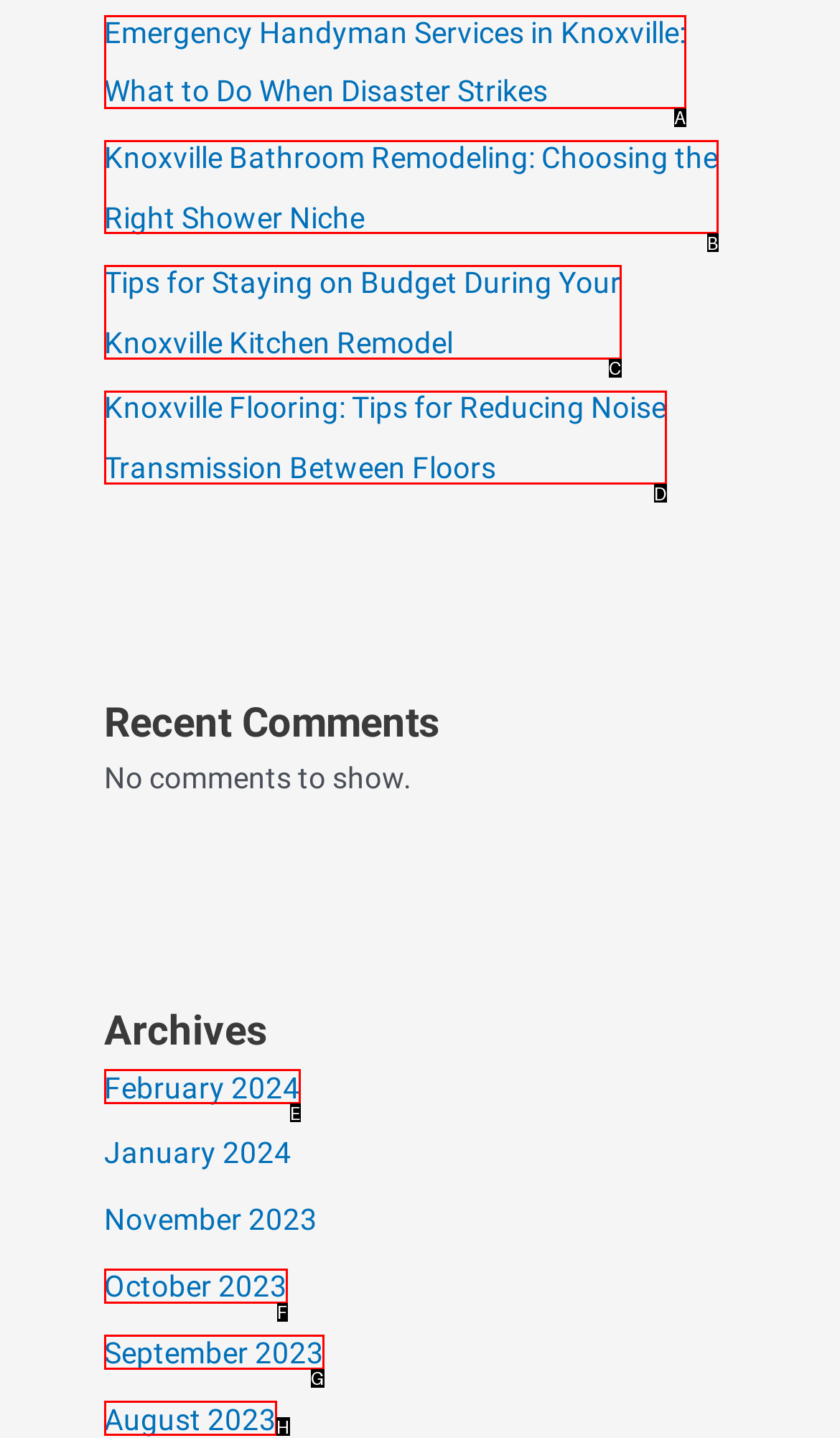From the given choices, determine which HTML element matches the description: February 2024. Reply with the appropriate letter.

E